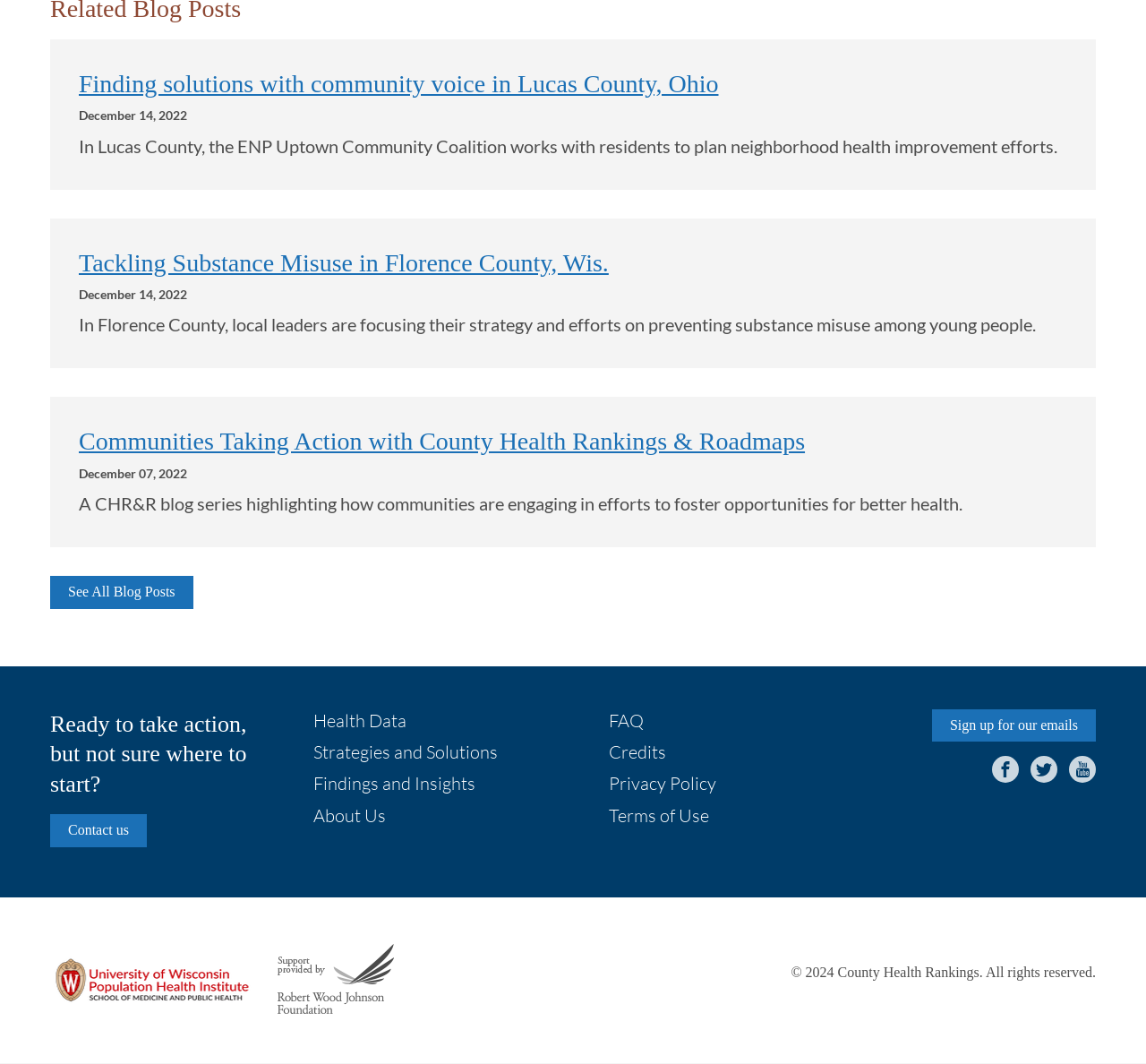What is the copyright year of the webpage?
Utilize the information in the image to give a detailed answer to the question.

I found the copyright year by looking at the StaticText element at the bottom of the page, which has the text '© 2024 County Health Rankings. All rights reserved'.